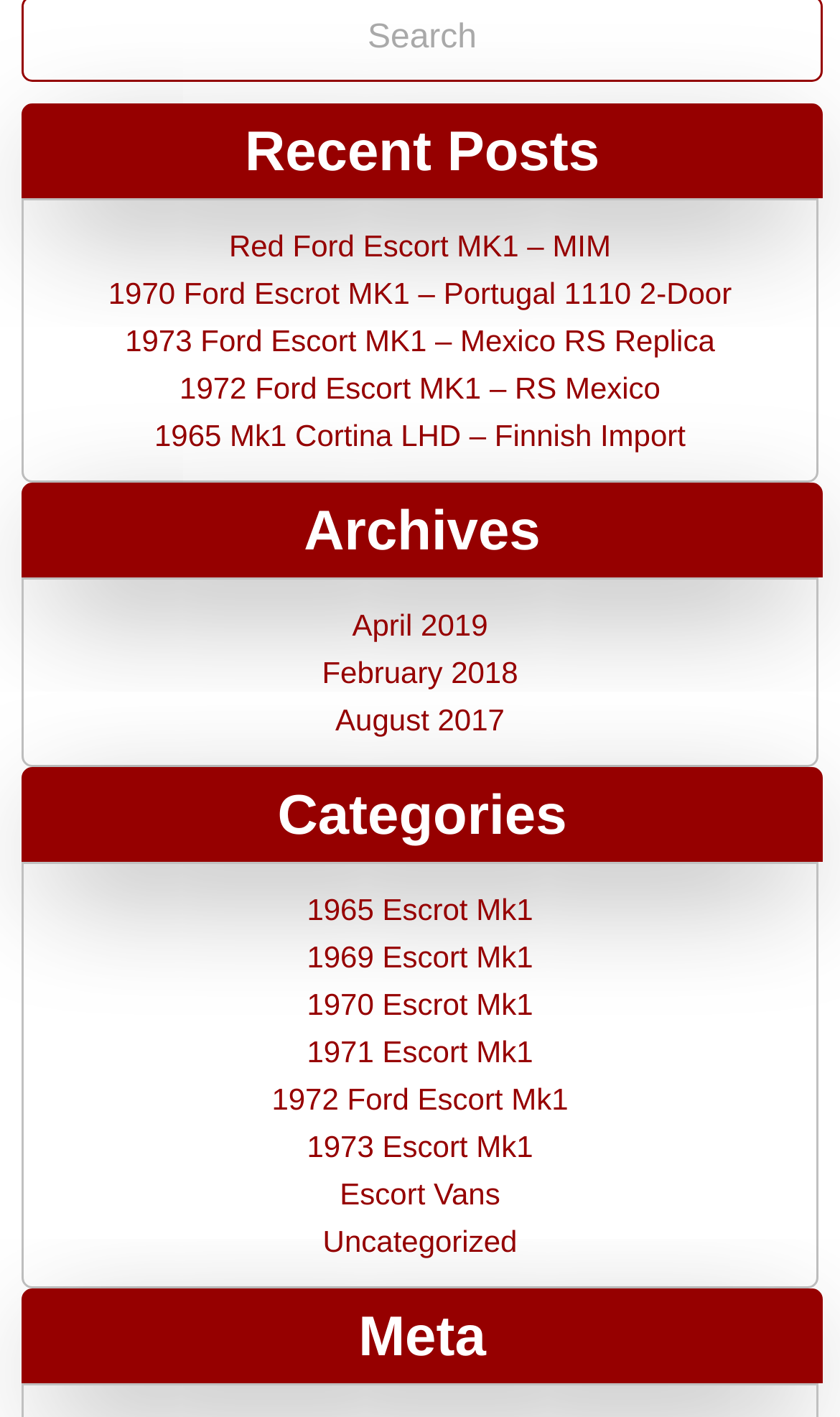Determine the bounding box coordinates for the UI element matching this description: "Uncategorized".

[0.384, 0.864, 0.616, 0.888]